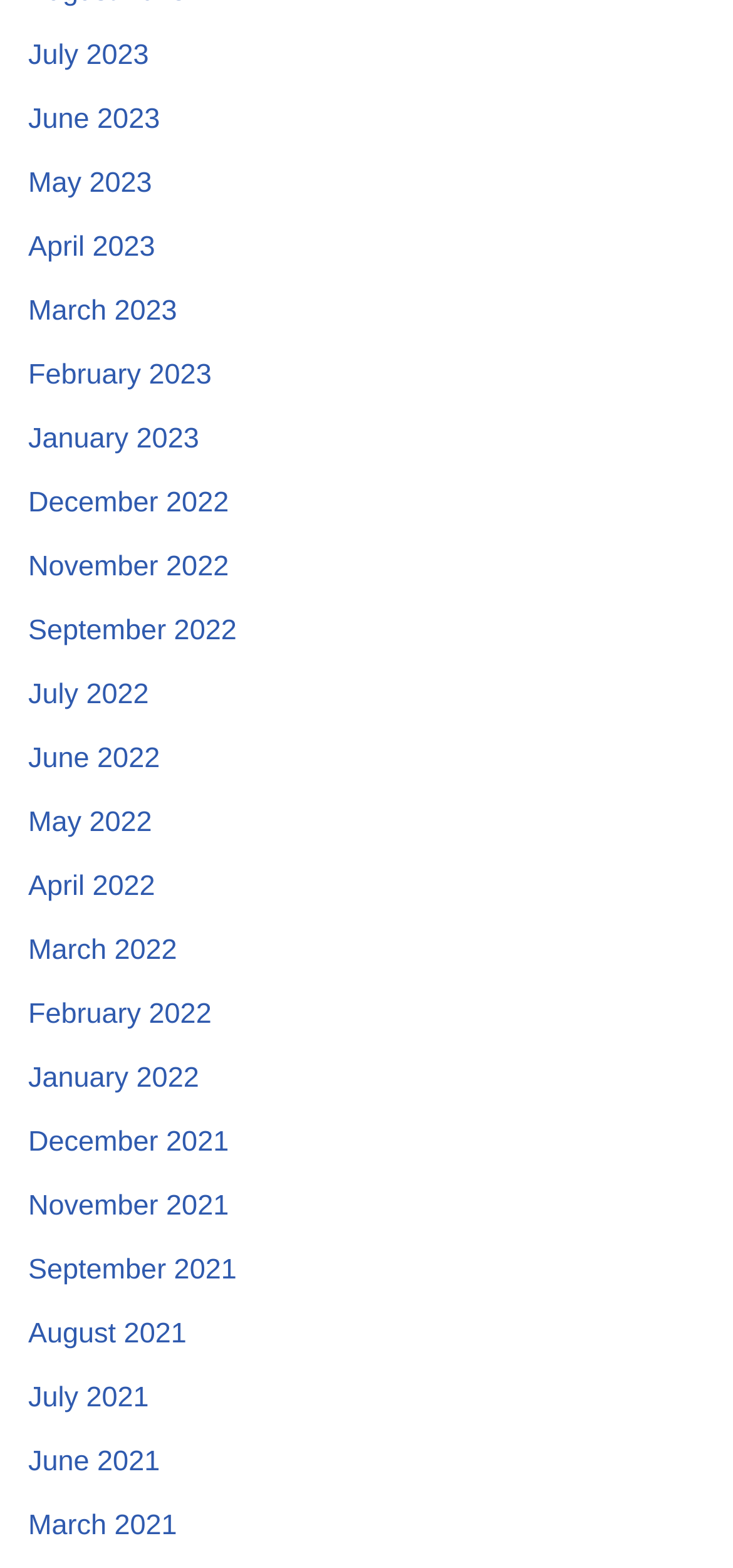What is the earliest month listed?
Can you provide a detailed and comprehensive answer to the question?

By examining the list of links, I found that the earliest month listed is December 2021, which is located at the bottom of the list.